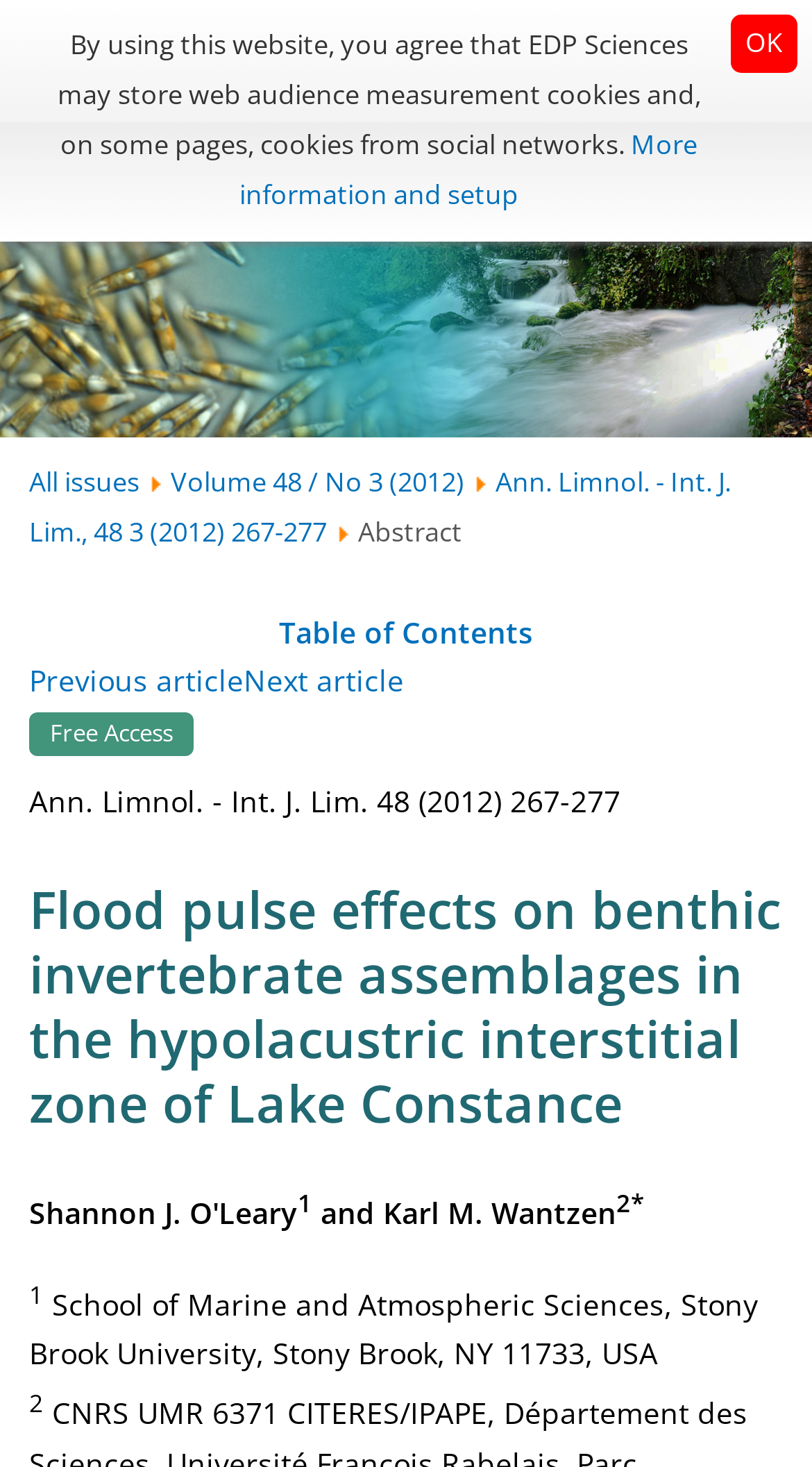Please specify the bounding box coordinates of the clickable region necessary for completing the following instruction: "Search for articles". The coordinates must consist of four float numbers between 0 and 1, i.e., [left, top, right, bottom].

[0.742, 0.087, 0.784, 0.128]